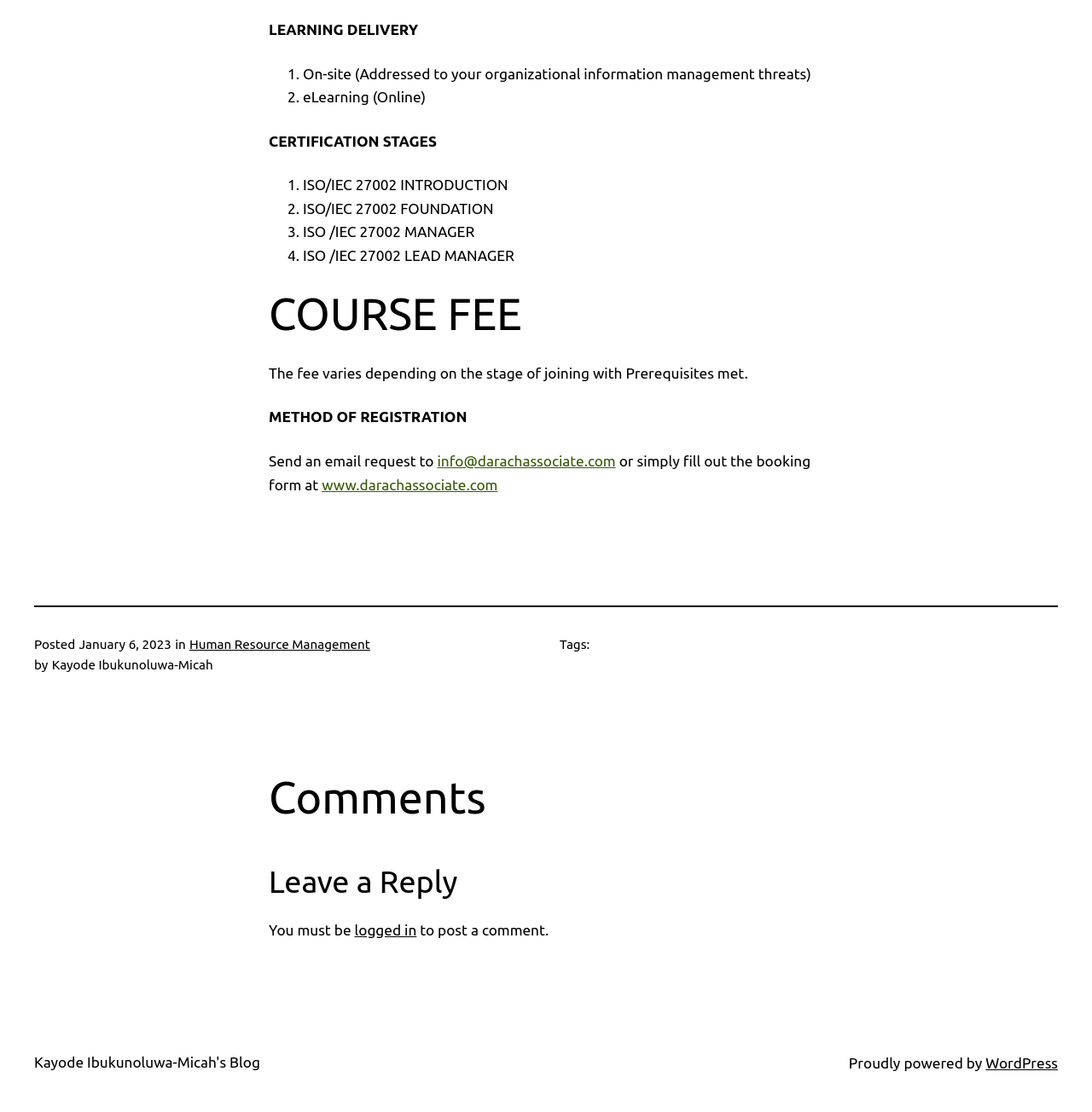What is the category of the article?
Answer the question with as much detail as you can, using the image as a reference.

The article is categorized under 'Human Resource Management', as mentioned in the 'in' section with the link to the category.